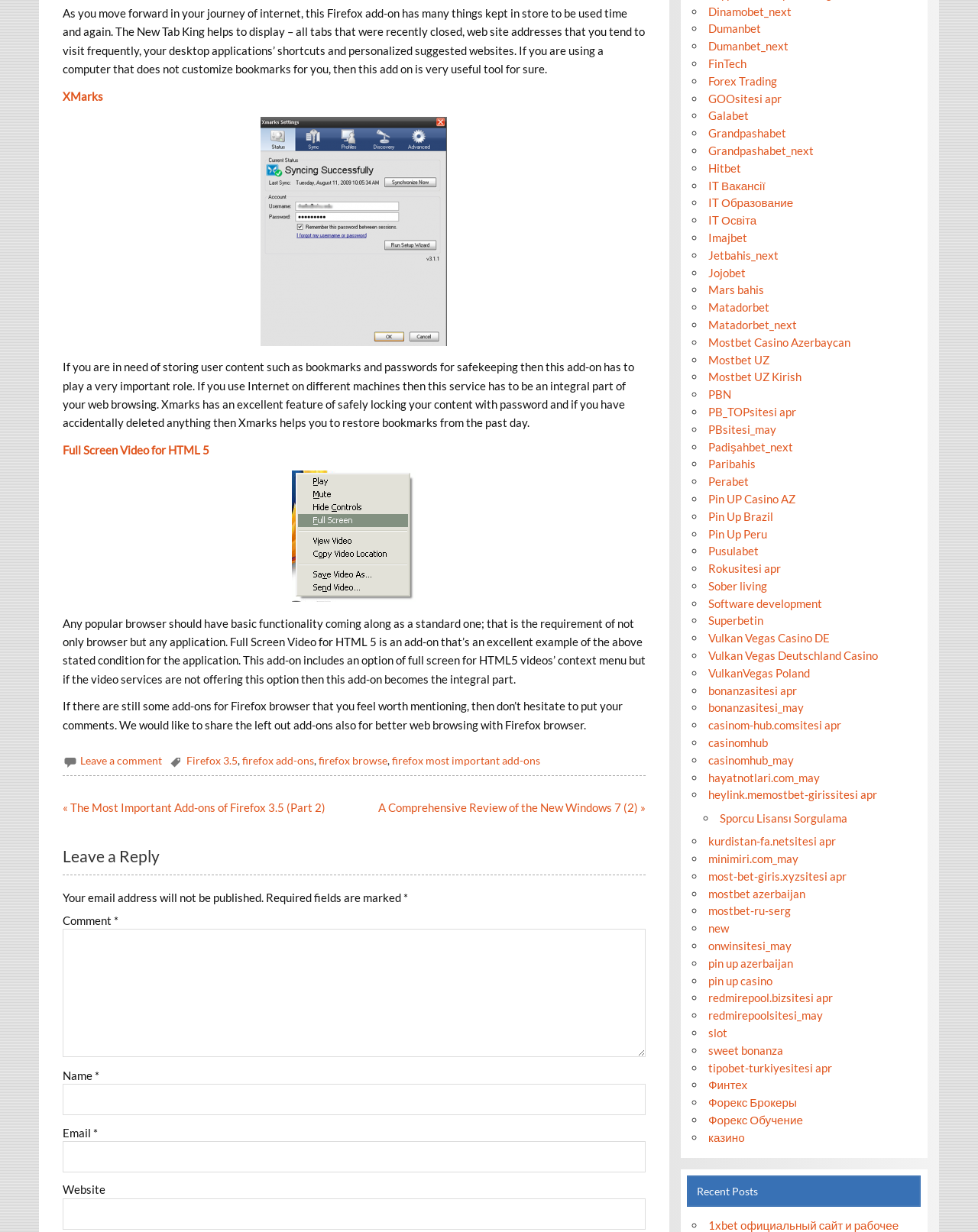Locate the bounding box coordinates of the item that should be clicked to fulfill the instruction: "Explore Amazon affiliate alternatives".

None